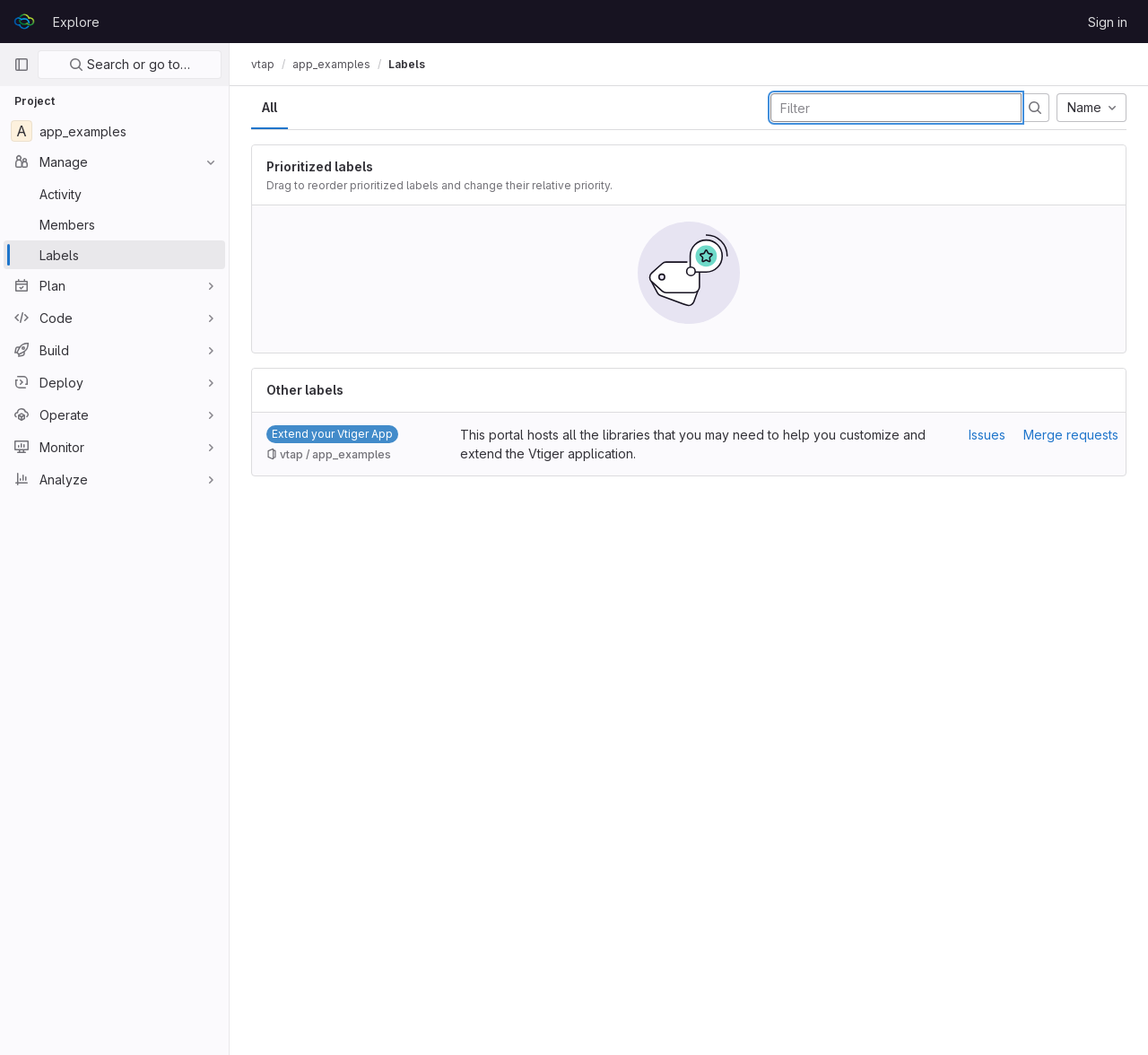What is the type of the 'vtap / app_examples' element?
Please provide a single word or phrase as the answer based on the screenshot.

Portal